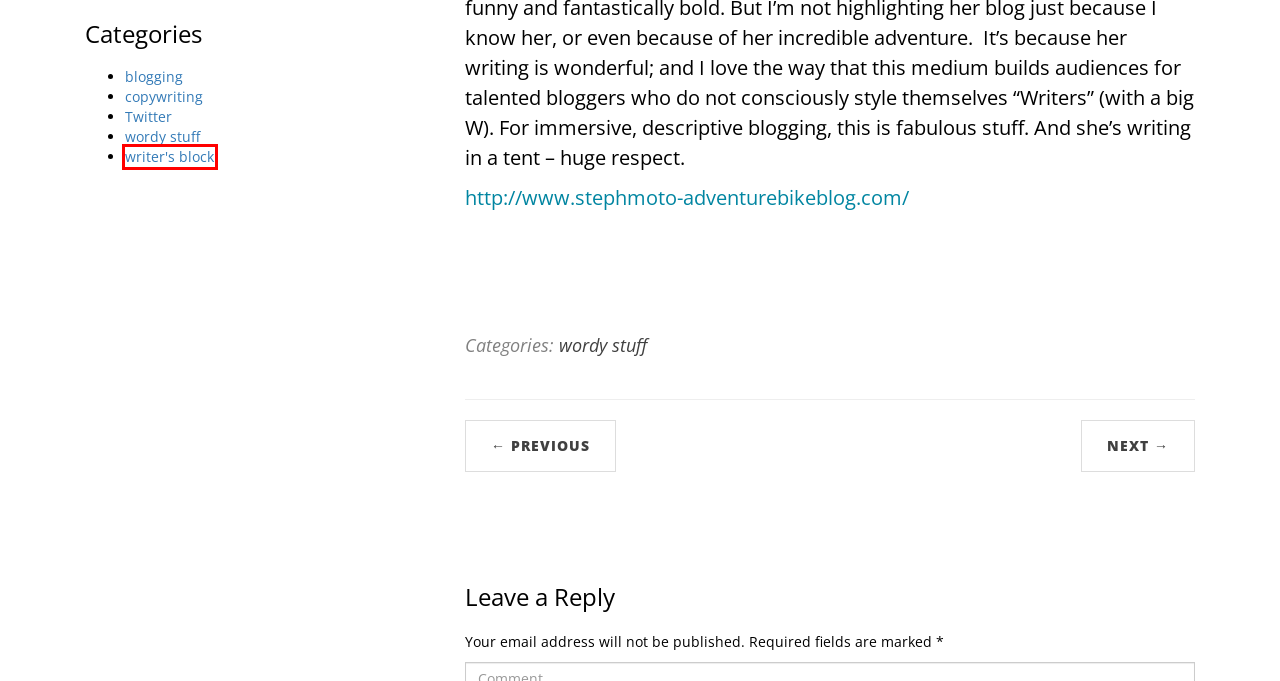You are provided with a screenshot of a webpage where a red rectangle bounding box surrounds an element. Choose the description that best matches the new webpage after clicking the element in the red bounding box. Here are the choices:
A. wordy stuff – Kate Waddon Copywriting
B. Blog writing – Kate Waddon Copywriting
C. The Scribe’s Tale – Kate Waddon Copywriting
D. copywriting – Kate Waddon Copywriting
E. Twitter – Kate Waddon Copywriting
F. blogging – Kate Waddon Copywriting
G. writer’s block – Kate Waddon Copywriting
H. Short and sweet – writing catalogue copy – Kate Waddon Copywriting

G